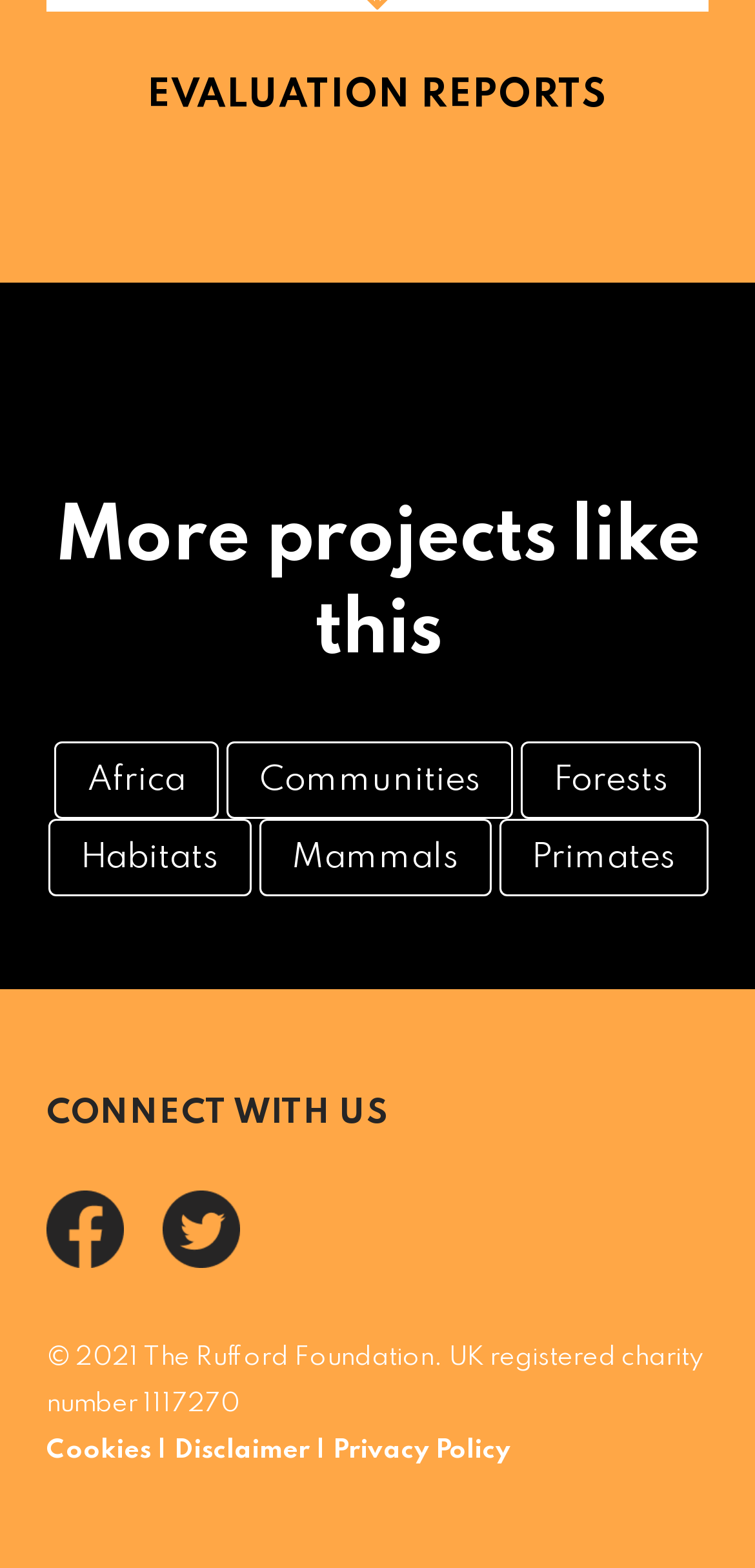What is the name of the organization?
Give a comprehensive and detailed explanation for the question.

I found the name of the organization by looking at the footer section of the webpage, where it says 'CONNECT WITH US' and then lists social media links with the organization's name, 'The Rufford Foundation on Facebook' and 'The Rufford Foundation on Twitter'.